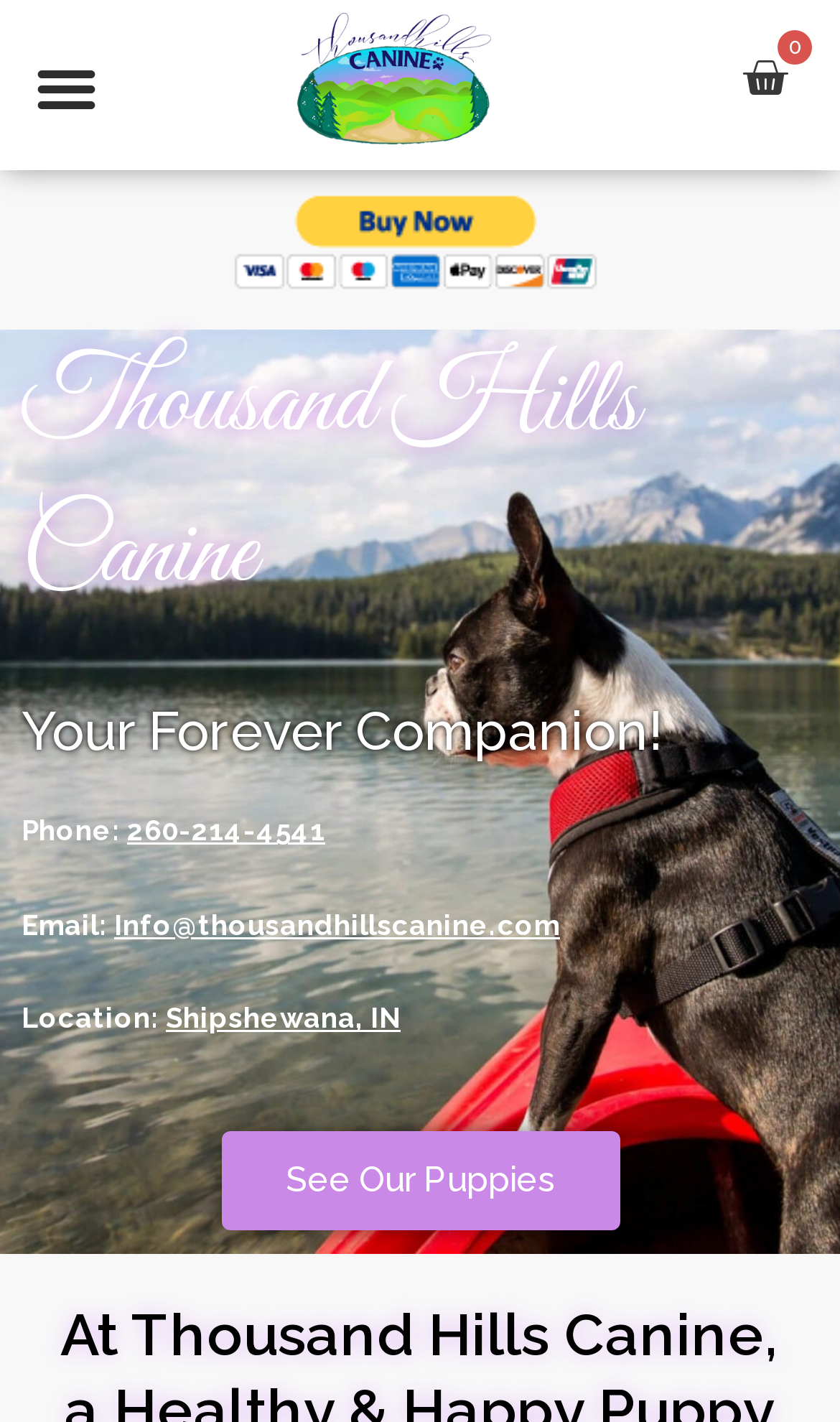Please locate the bounding box coordinates of the element's region that needs to be clicked to follow the instruction: "Toggle the menu". The bounding box coordinates should be provided as four float numbers between 0 and 1, i.e., [left, top, right, bottom].

[0.023, 0.028, 0.135, 0.094]